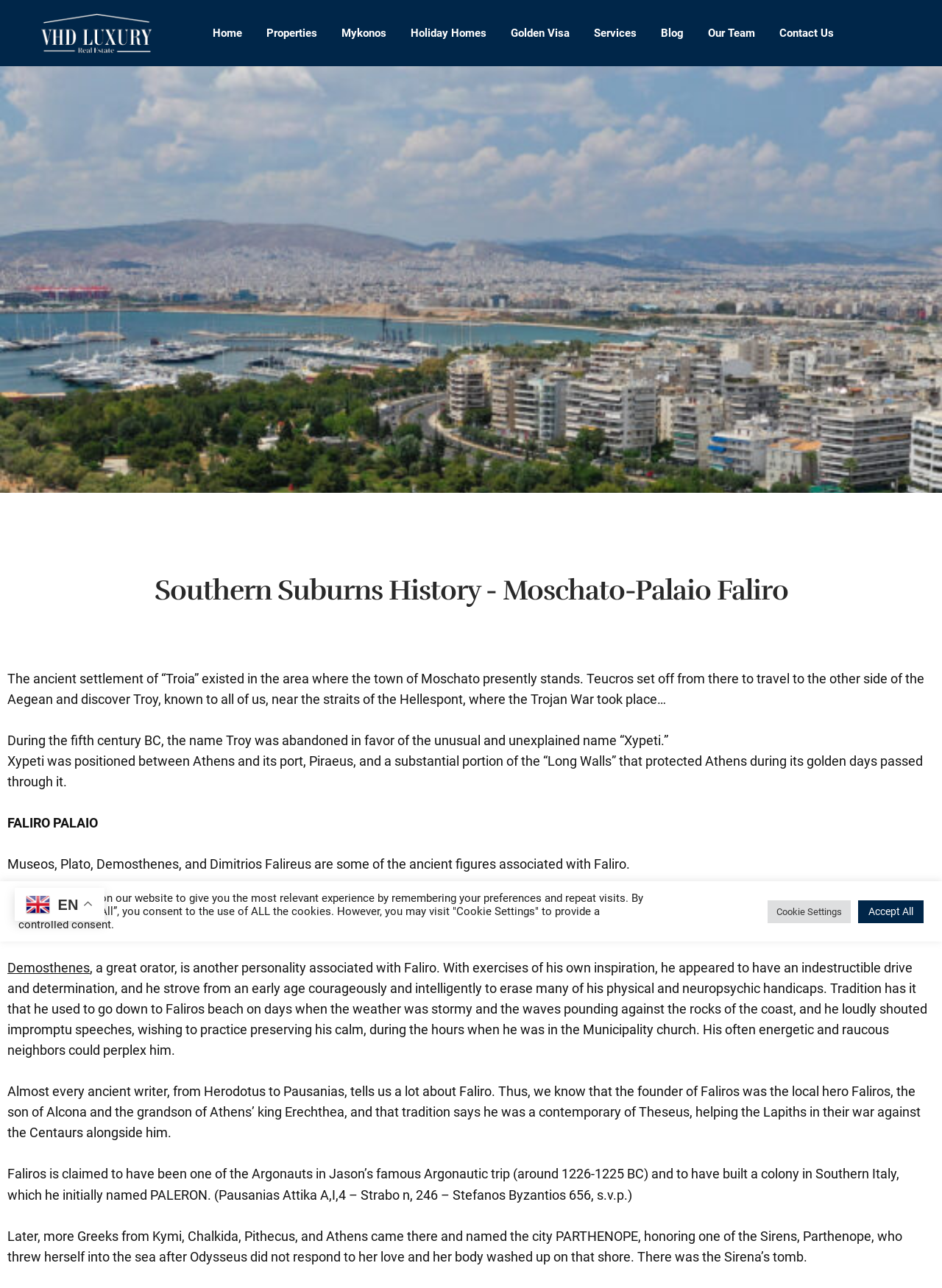Determine the bounding box coordinates of the element's region needed to click to follow the instruction: "View Mykonos". Provide these coordinates as four float numbers between 0 and 1, formatted as [left, top, right, bottom].

[0.351, 0.0, 0.422, 0.051]